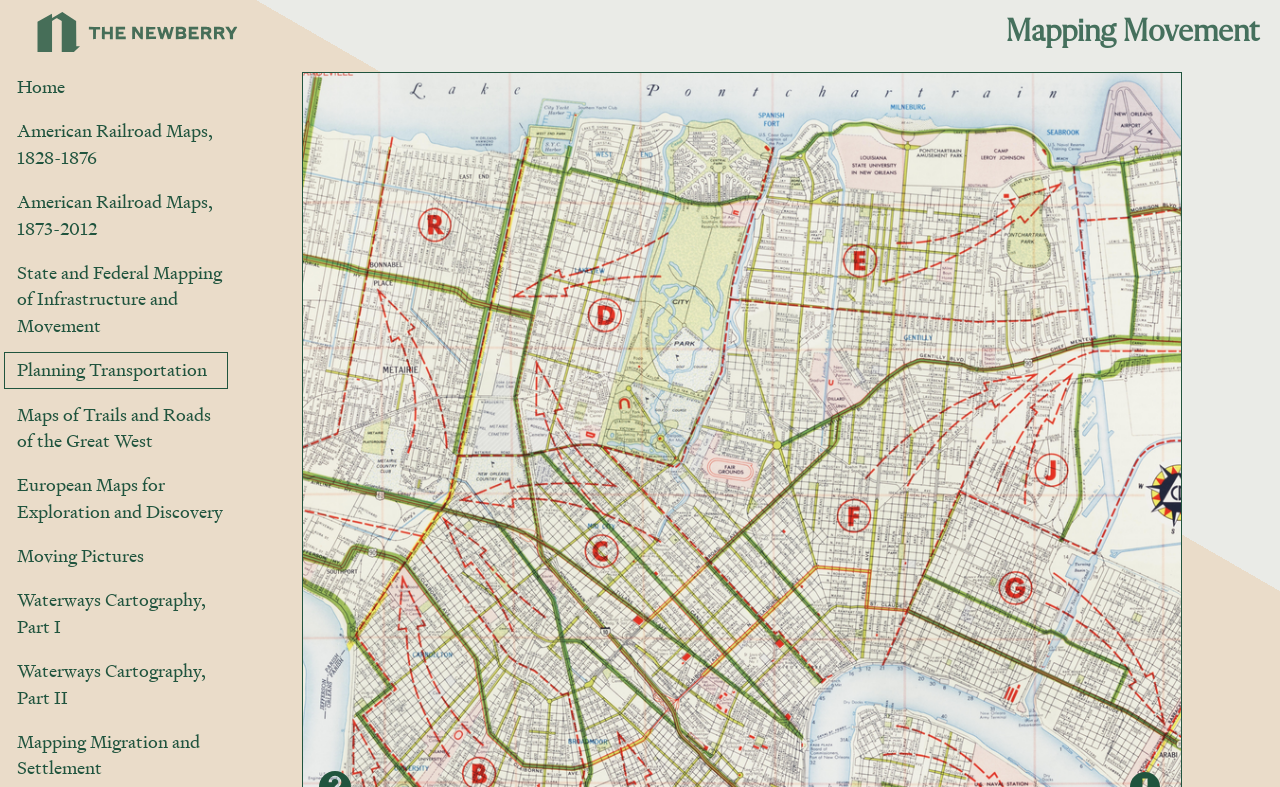Determine the bounding box coordinates of the clickable region to carry out the instruction: "View American Railroad Maps, 1828-1876".

[0.003, 0.144, 0.178, 0.224]